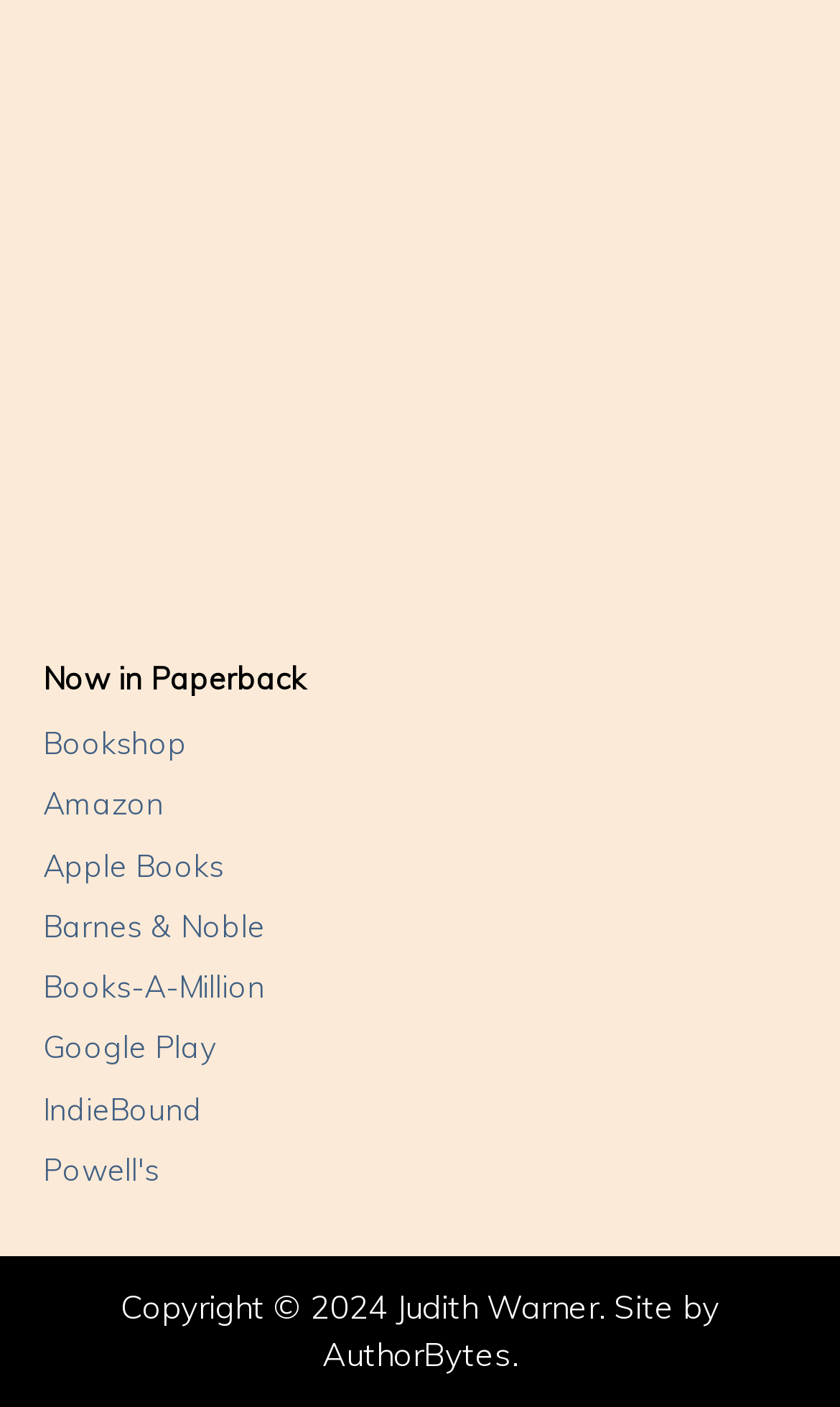How many links are on the webpage?
Kindly answer the question with as much detail as you can.

There are 11 links on the webpage, including 9 bookstore links, 1 link to the website developer, and 1 link to the author's website.